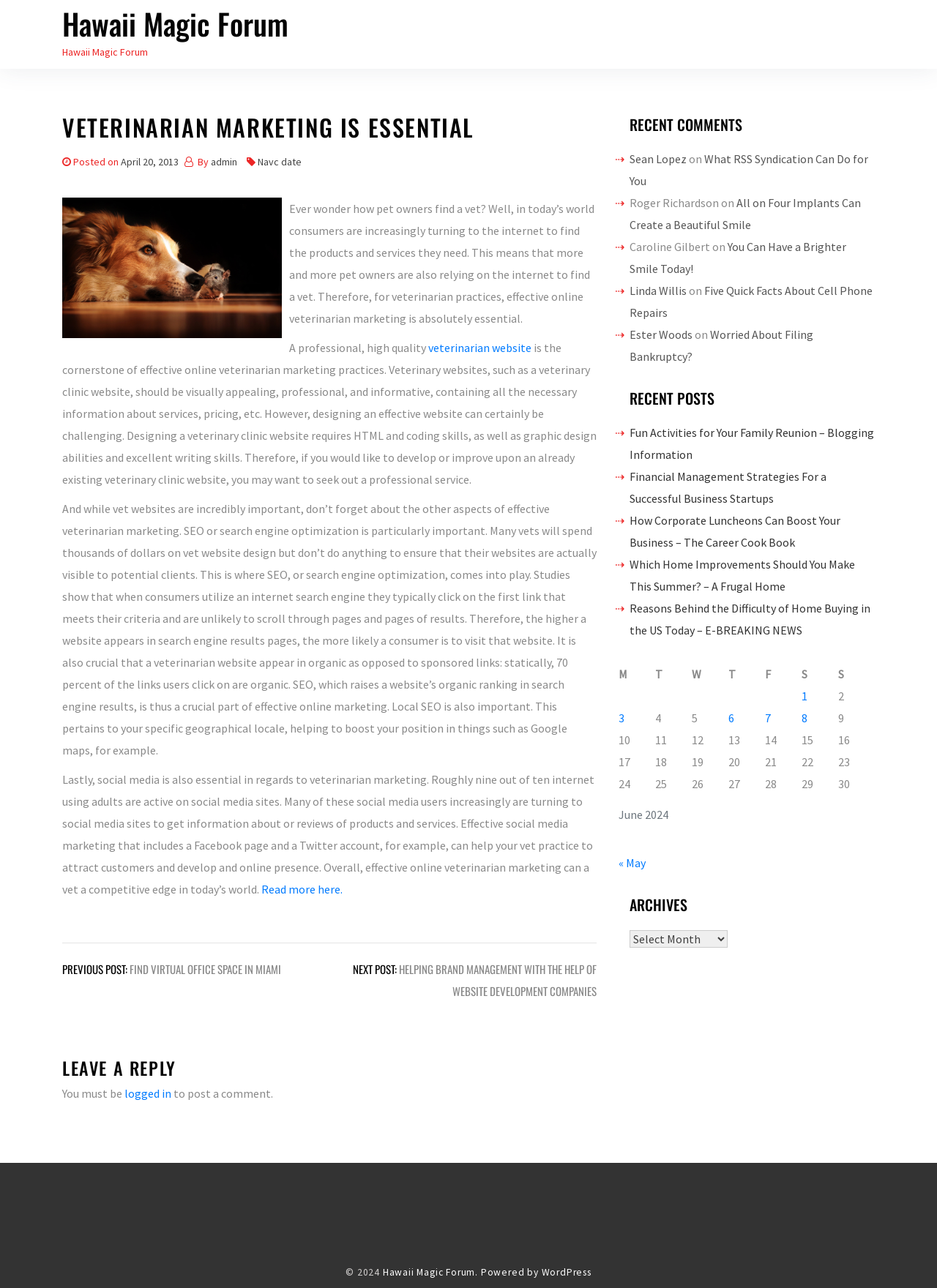Describe in detail what you see on the webpage.

The webpage is about veterinarian marketing, with a focus on the importance of online presence for veterinarian practices. At the top, there is a heading "Hawaii Magic Forum" and a link to the forum. Below that, there is a main section with a heading "VETERINARIAN MARKETING IS ESSENTIAL" and a layout table with information about the post, including the date "April 20, 2013" and the author "admin".

To the right of the post information, there is an image with a URL "Http://vethubs.com/". Below the image, there is a block of text that discusses the importance of online marketing for veterinarians, including having a professional website and utilizing search engine optimization (SEO) to increase visibility.

The text is divided into several paragraphs, with links to related topics, such as "veterinarian website" and "SEO or search engine optimization". There is also a section that discusses the importance of social media marketing for veterinarians.

At the bottom of the page, there are several links to other posts, including "PREVIOUS POST: FIND VIRTUAL OFFICE SPACE IN MIAMI" and "NEXT POST: HELPING BRAND MANAGEMENT WITH THE HELP OF WEBSITE DEVELOPMENT COMPANIES". There is also a section for leaving a reply, with a link to log in.

To the right of the main section, there is a complementary section with several headings, including "RECENT COMMENTS", "RECENT POSTS", and a calendar for June 2024. The "RECENT COMMENTS" section lists several comments from users, including "Sean Lopez" and "Roger Richardson", with links to the posts they commented on. The "RECENT POSTS" section lists several recent posts, with links to the full articles. The calendar shows the dates of the month, with links to posts published on each day.